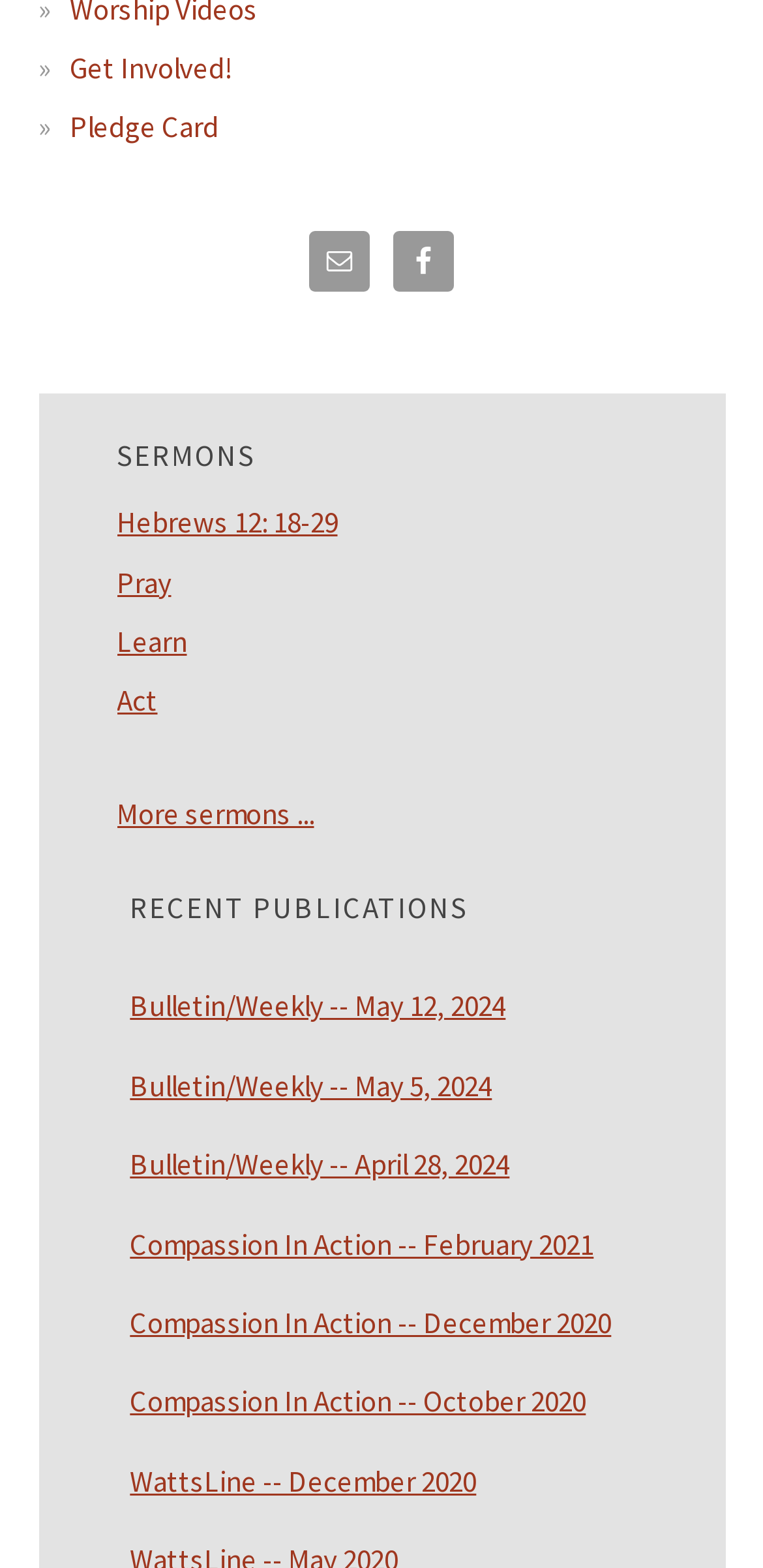Using the element description: "Learn", determine the bounding box coordinates for the specified UI element. The coordinates should be four float numbers between 0 and 1, [left, top, right, bottom].

[0.153, 0.397, 0.245, 0.421]